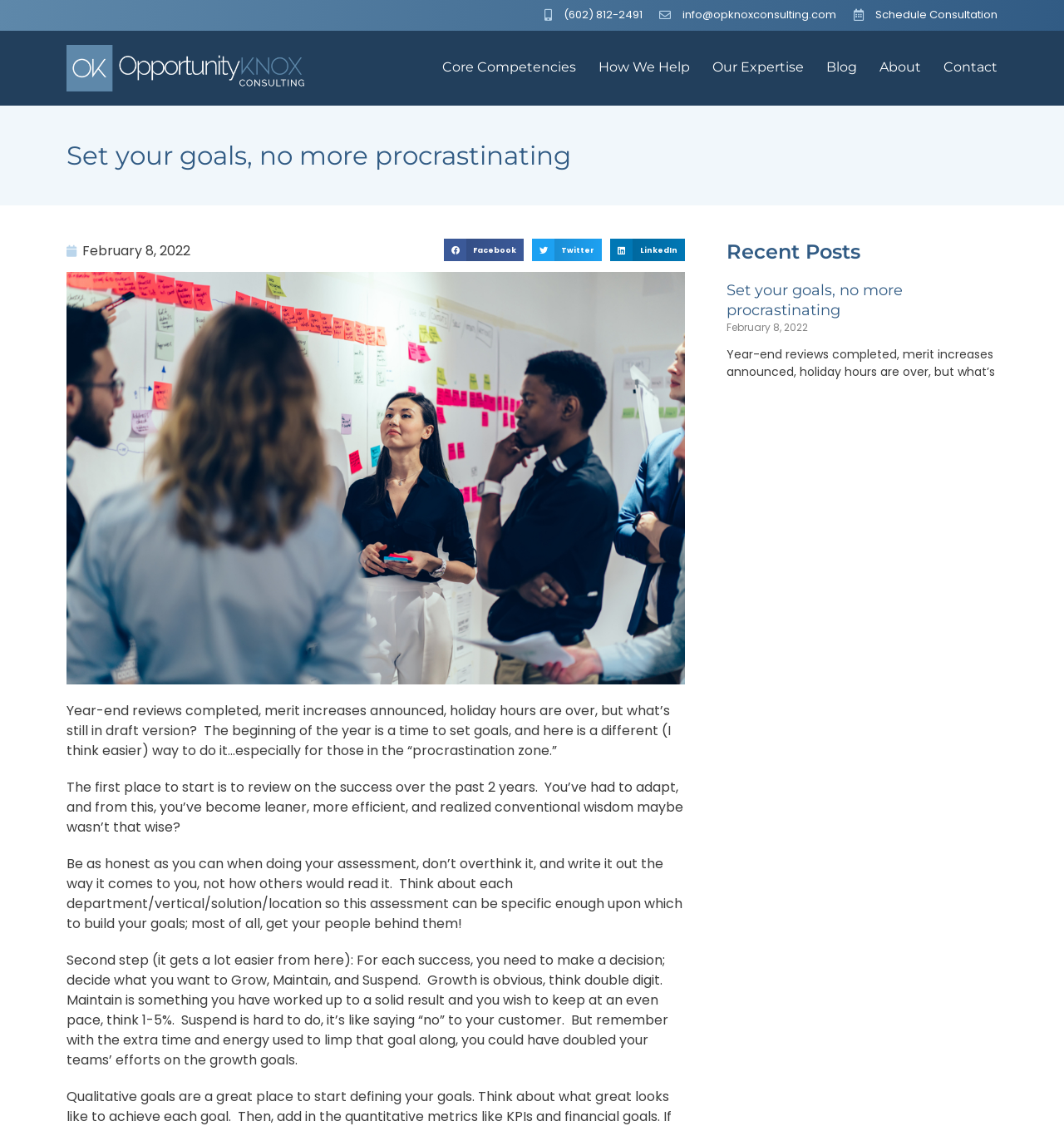Please locate the bounding box coordinates of the region I need to click to follow this instruction: "Read the blog".

[0.777, 0.043, 0.805, 0.077]